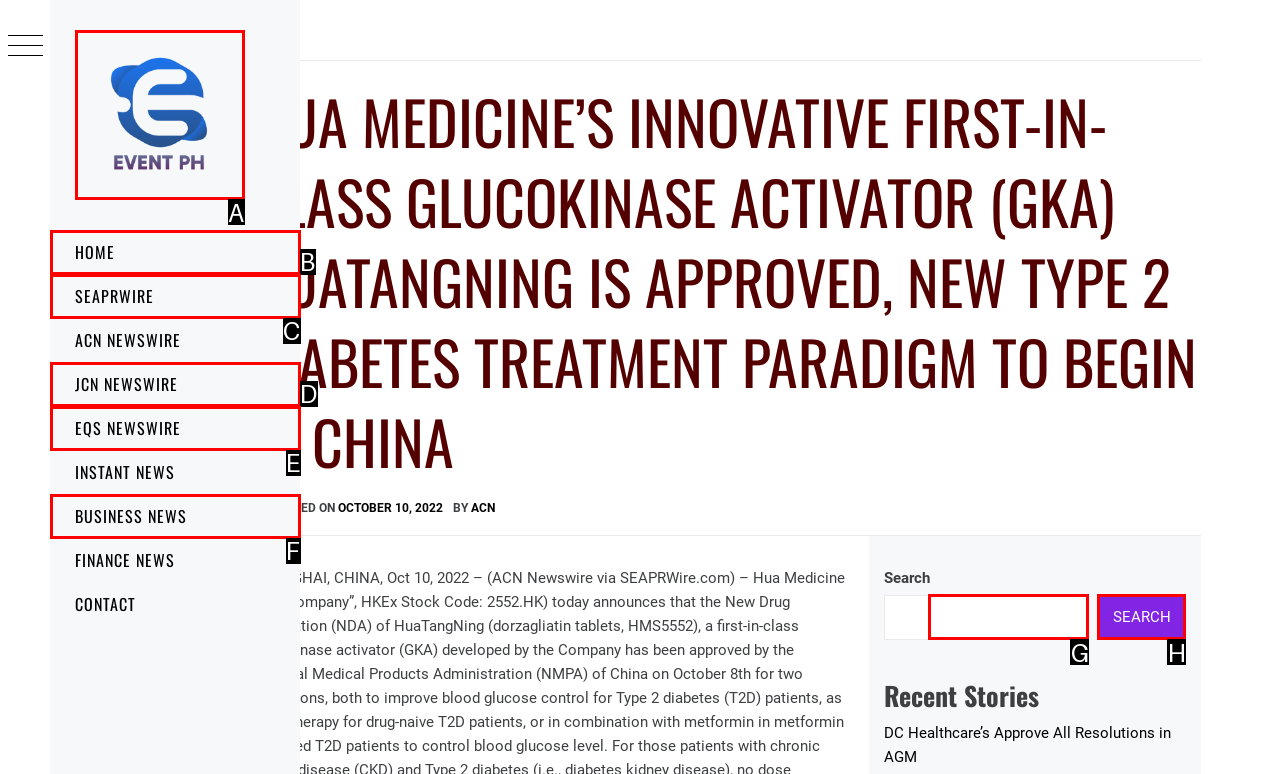Determine the letter of the element to click to accomplish this task: Click on the 'EVENT PHILIPPINES' link. Respond with the letter.

A